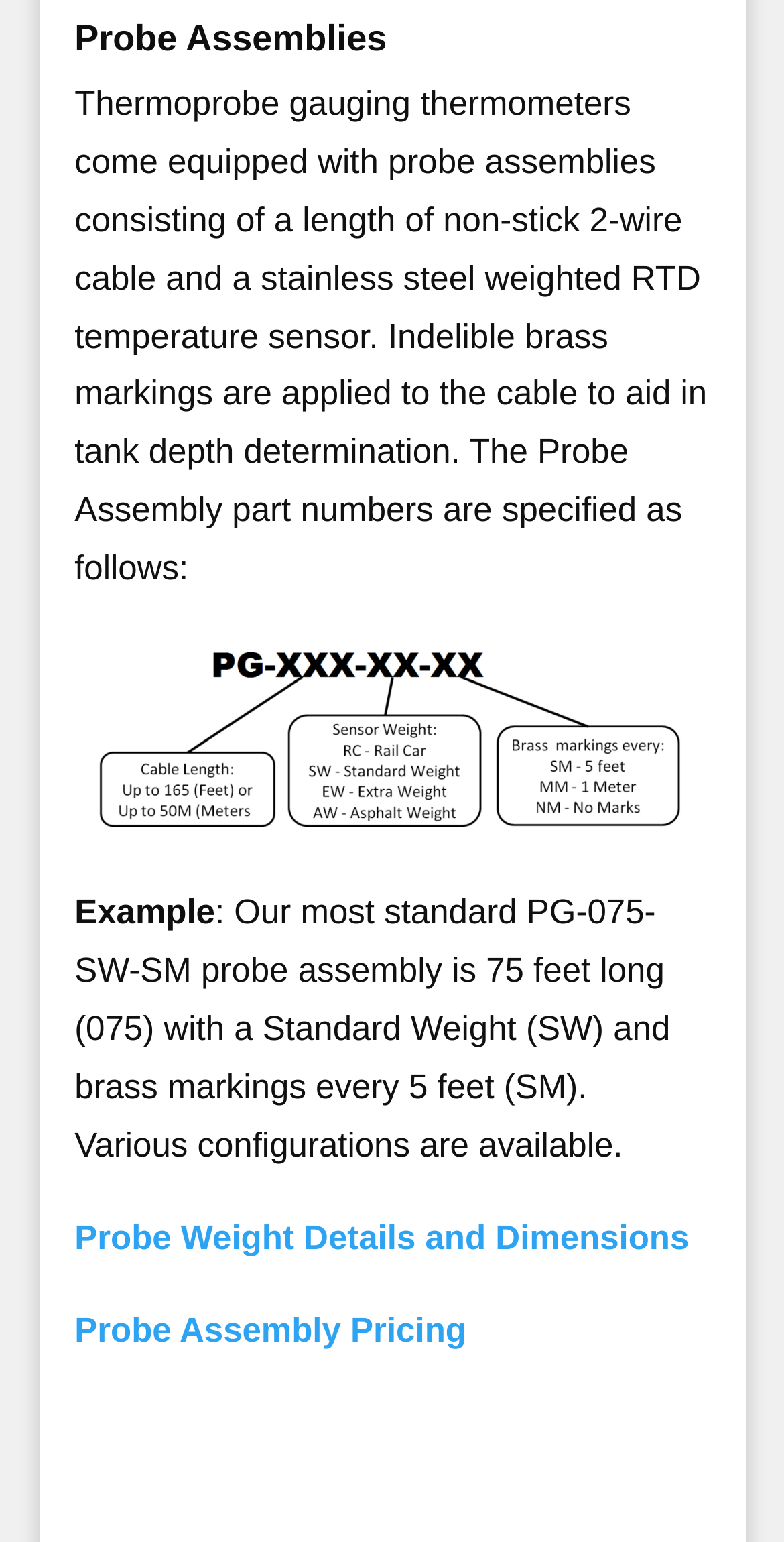Extract the bounding box coordinates for the UI element described by the text: "Probe Weight Details and Dimensions". The coordinates should be in the form of [left, top, right, bottom] with values between 0 and 1.

[0.095, 0.79, 0.879, 0.815]